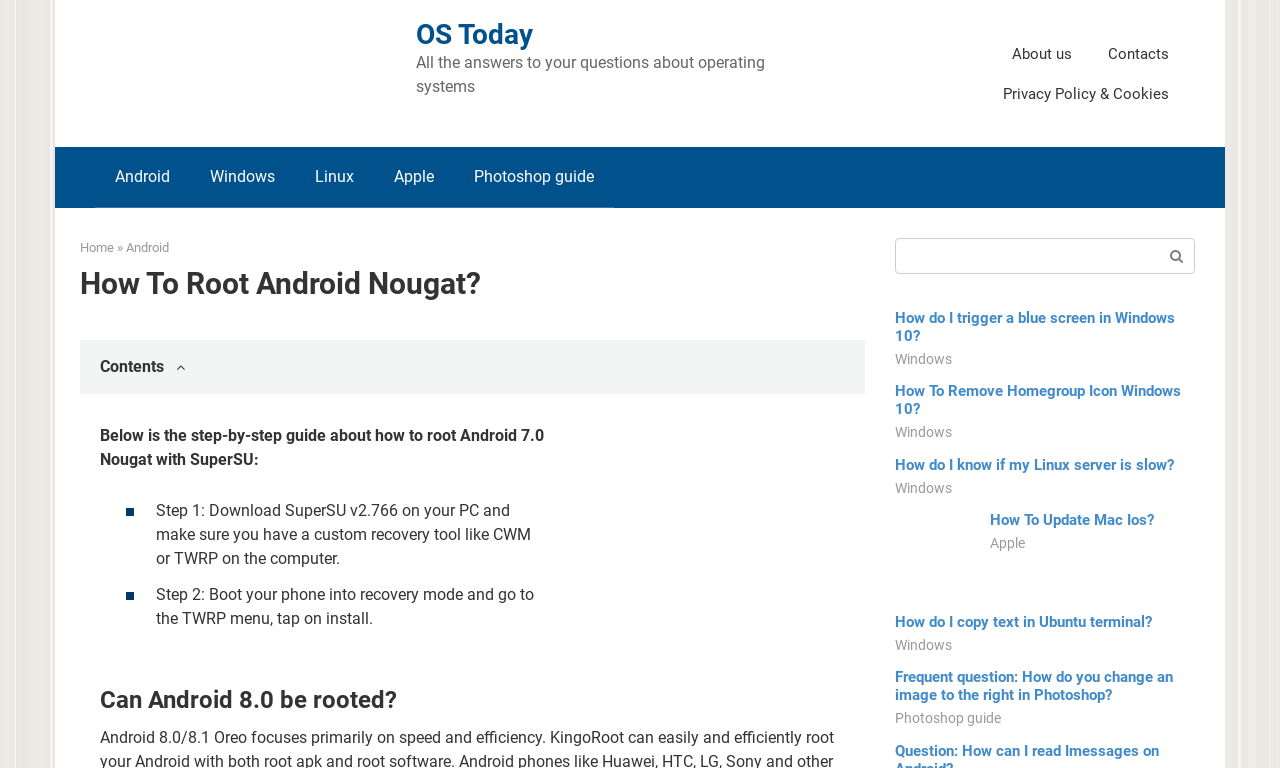What is the topic of the heading 'Can Android 8.0 be rooted?'?
Carefully analyze the image and provide a thorough answer to the question.

The heading 'Can Android 8.0 be rooted?' is a subheading on the webpage, and it implies that the topic being discussed is whether Android 8.0 can be rooted or not.